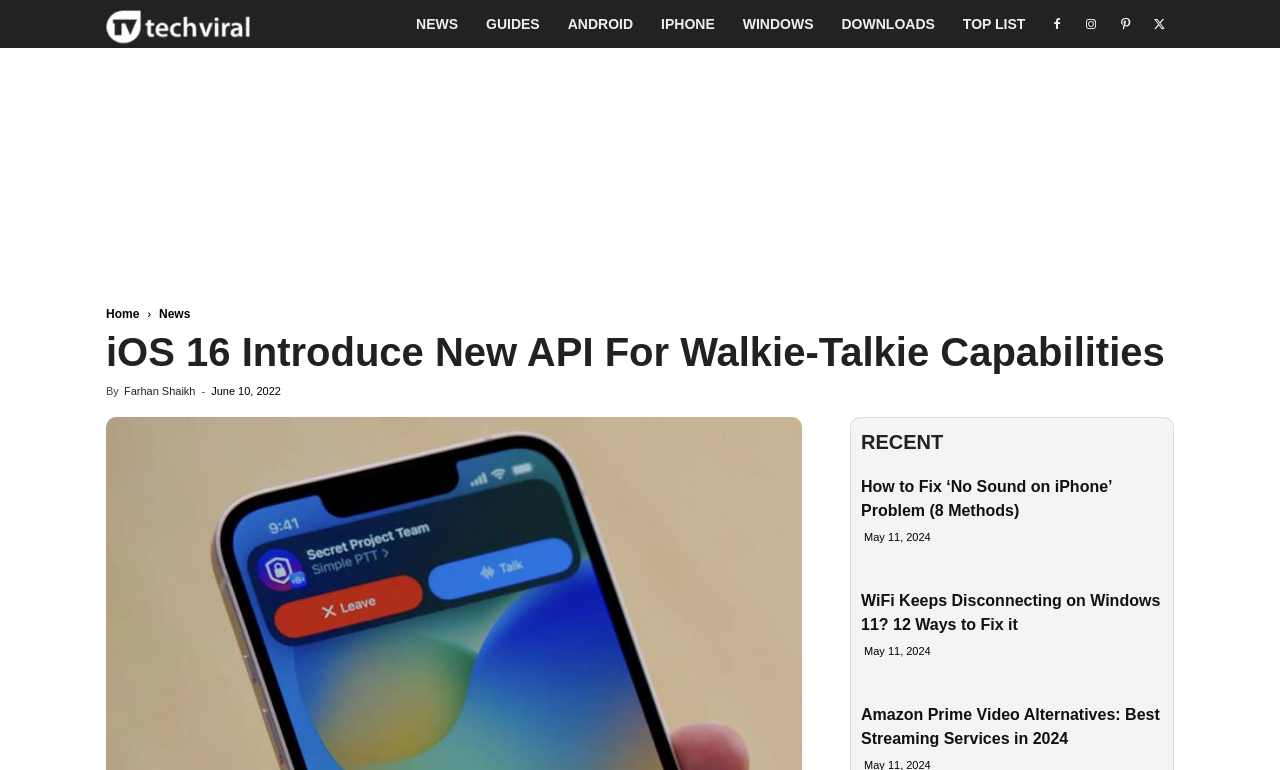Please determine the bounding box coordinates of the element to click in order to execute the following instruction: "Visit the 'Tech Viral' homepage". The coordinates should be four float numbers between 0 and 1, specified as [left, top, right, bottom].

[0.083, 0.021, 0.195, 0.042]